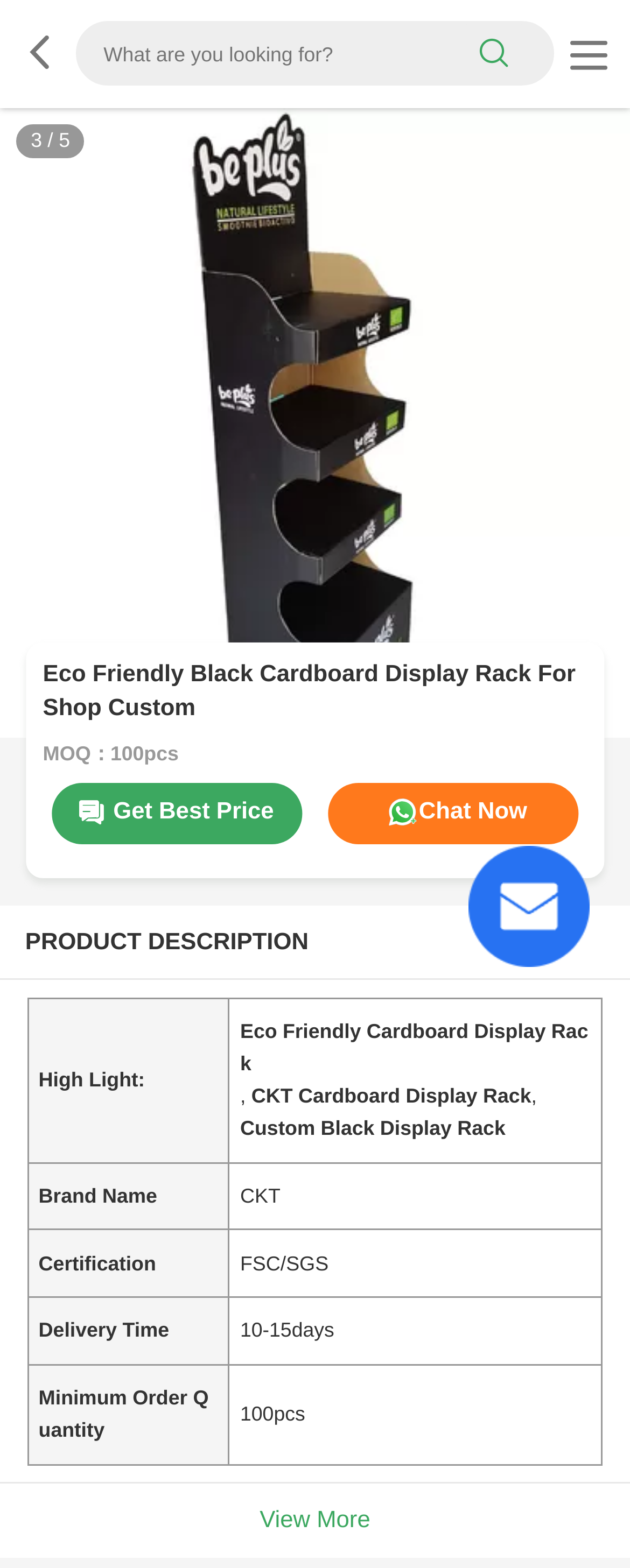Using the provided description search, find the bounding box coordinates for the UI element. Provide the coordinates in (top-left x, top-left y, bottom-right x, bottom-right y) format, ensuring all values are between 0 and 1.

[0.694, 0.015, 0.876, 0.054]